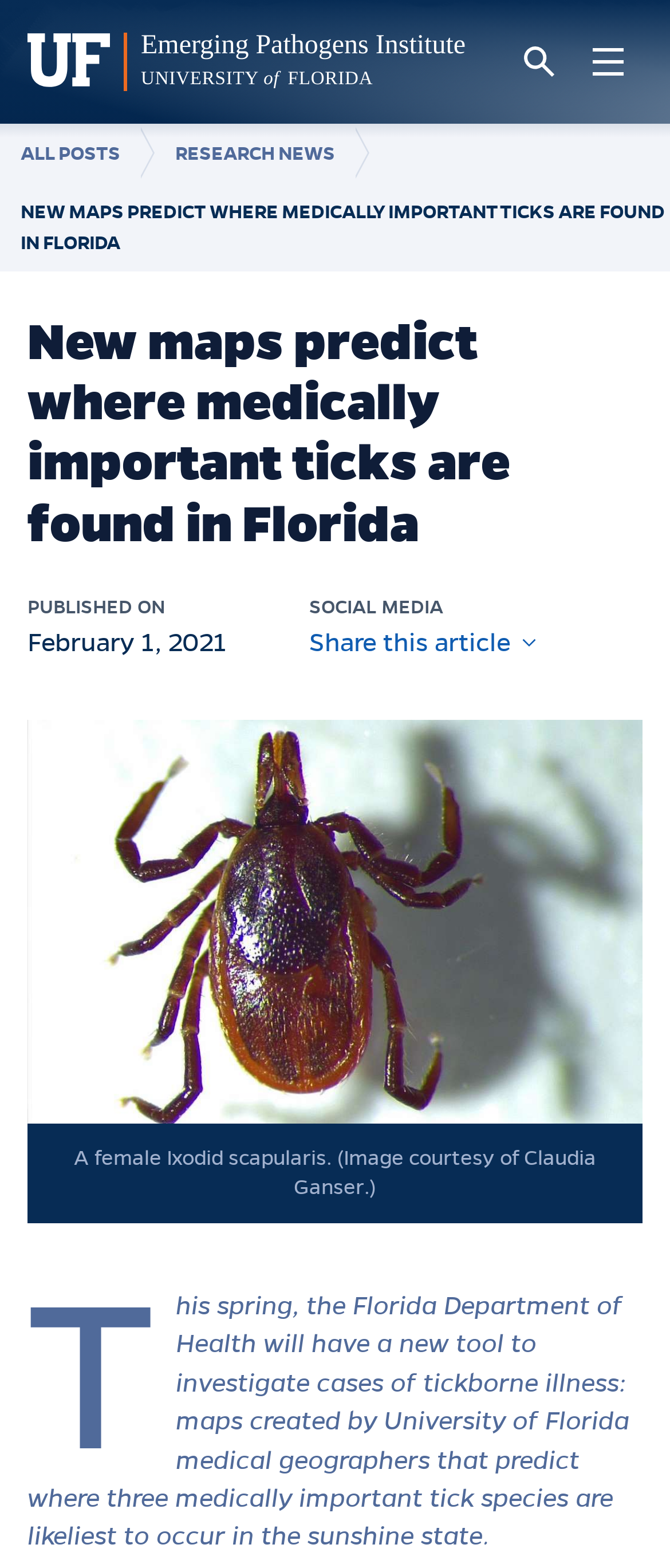What is the purpose of the maps created by University of Florida medical geographers?
Answer the question based on the image using a single word or a brief phrase.

To investigate cases of tickborne illness